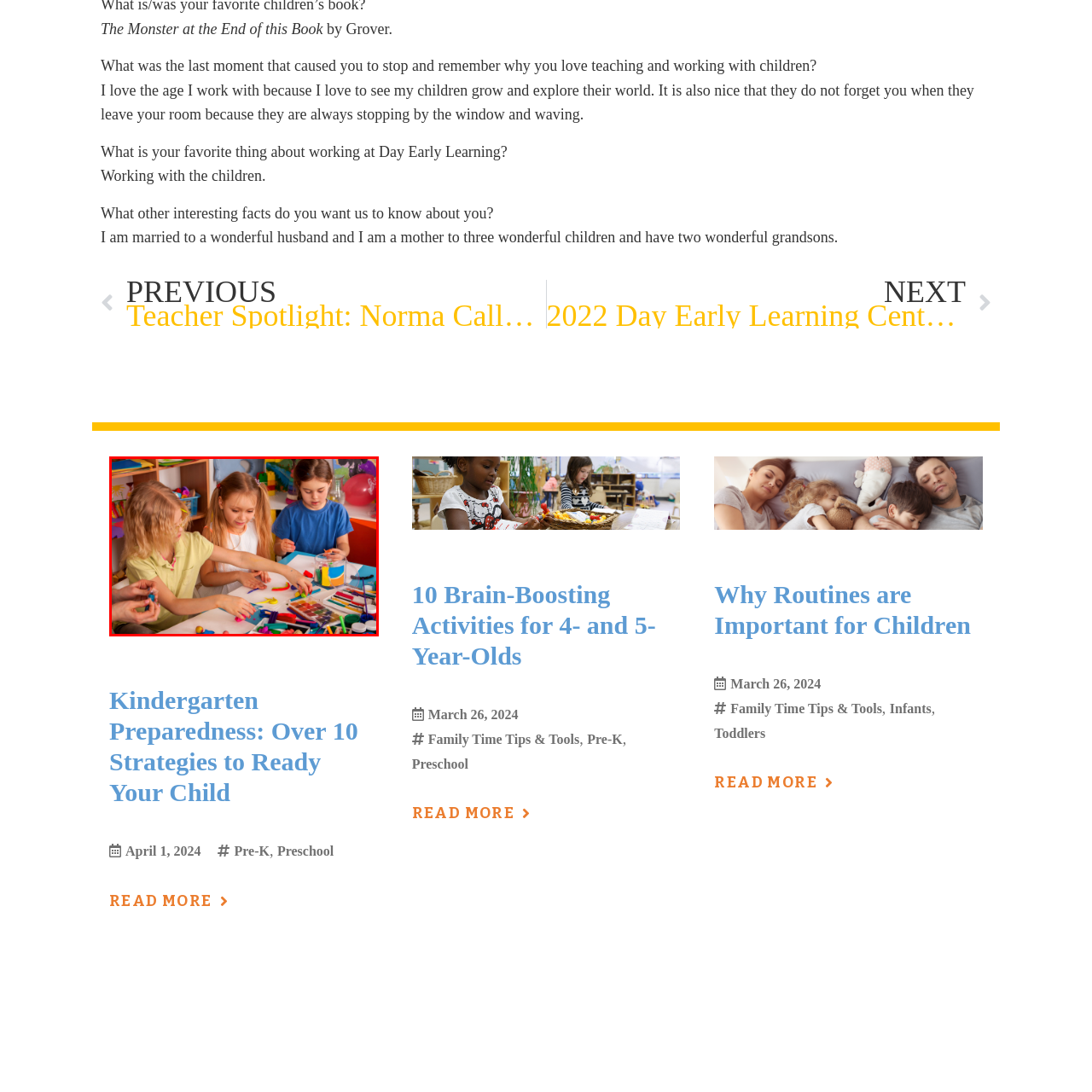Give a detailed account of the scene depicted within the red boundary.

In a vibrant classroom filled with creativity, three young children engage in a fun and educational activity using plasticine modeling clay. The girls are immersed in their project, surrounded by an array of colorful materials including markers, paints, and stacks of modeling supplies neatly arranged on the table. With focused expressions, they share ideas and collaborate, fostering a sense of teamwork and exploration. The room's bright decor enhances the atmosphere of learning and play, making it an ideal environment for early childhood education.